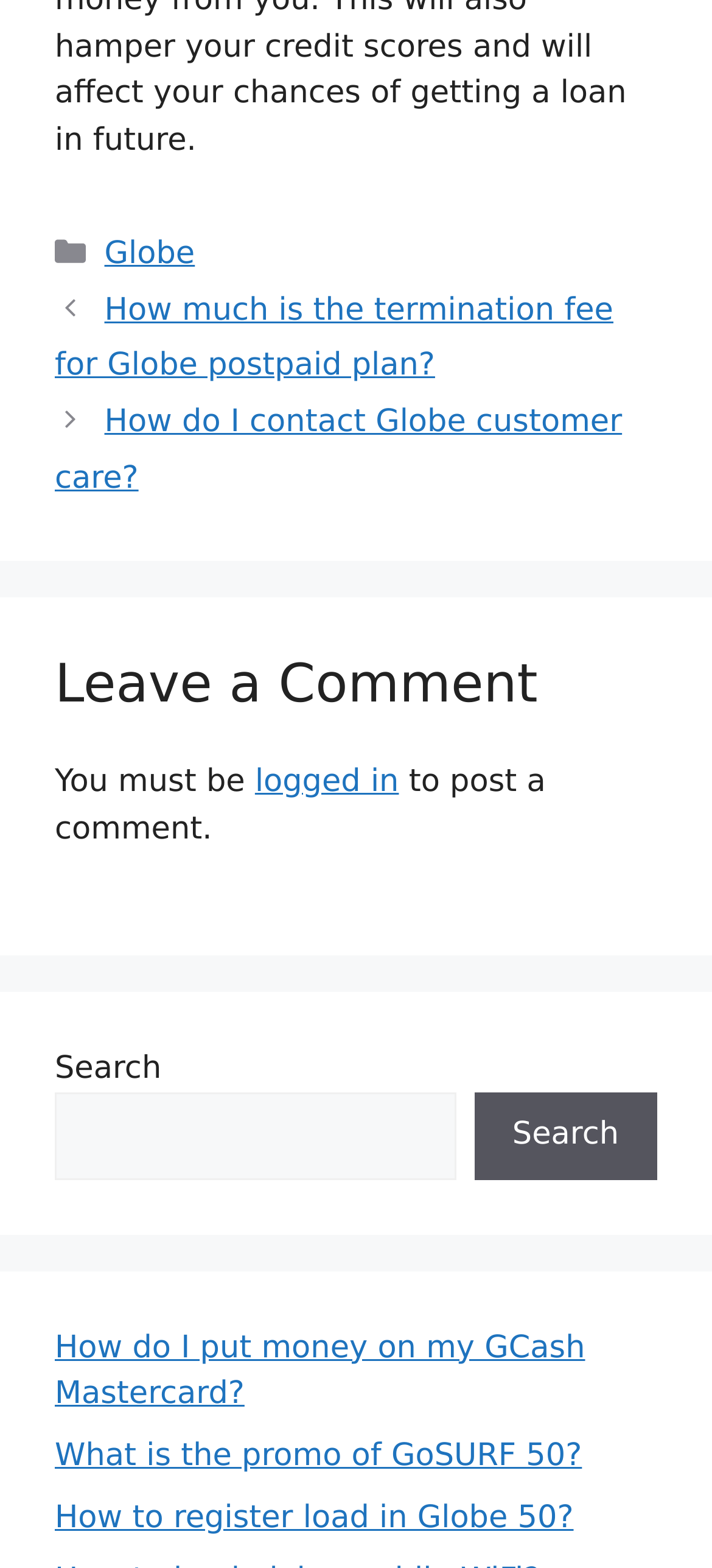Determine the bounding box coordinates for the area that needs to be clicked to fulfill this task: "Click on the 'Тендеры' link". The coordinates must be given as four float numbers between 0 and 1, i.e., [left, top, right, bottom].

None